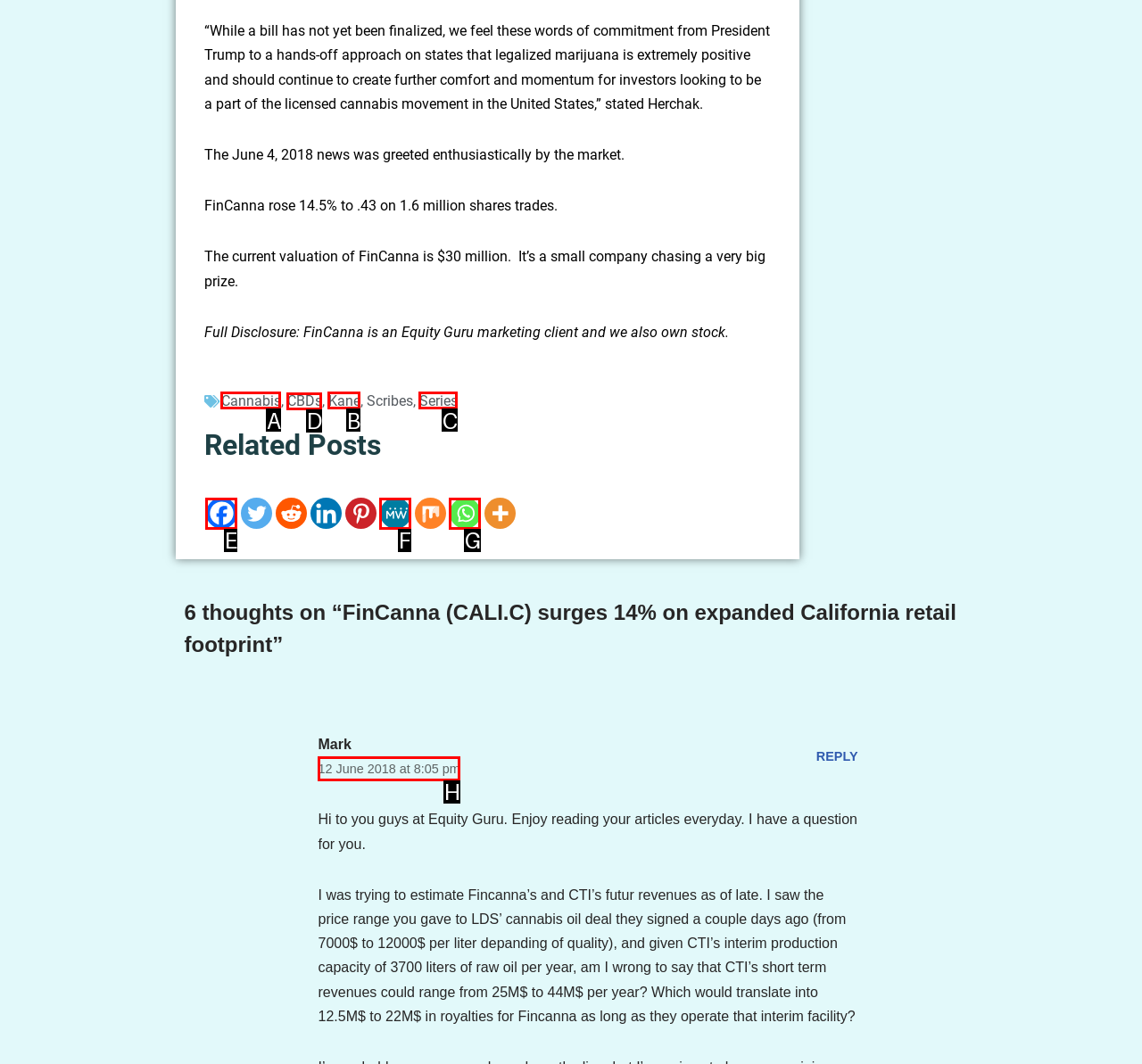Select the HTML element that needs to be clicked to carry out the task: view the Buttermilk Fried Chicken recipe
Provide the letter of the correct option.

None